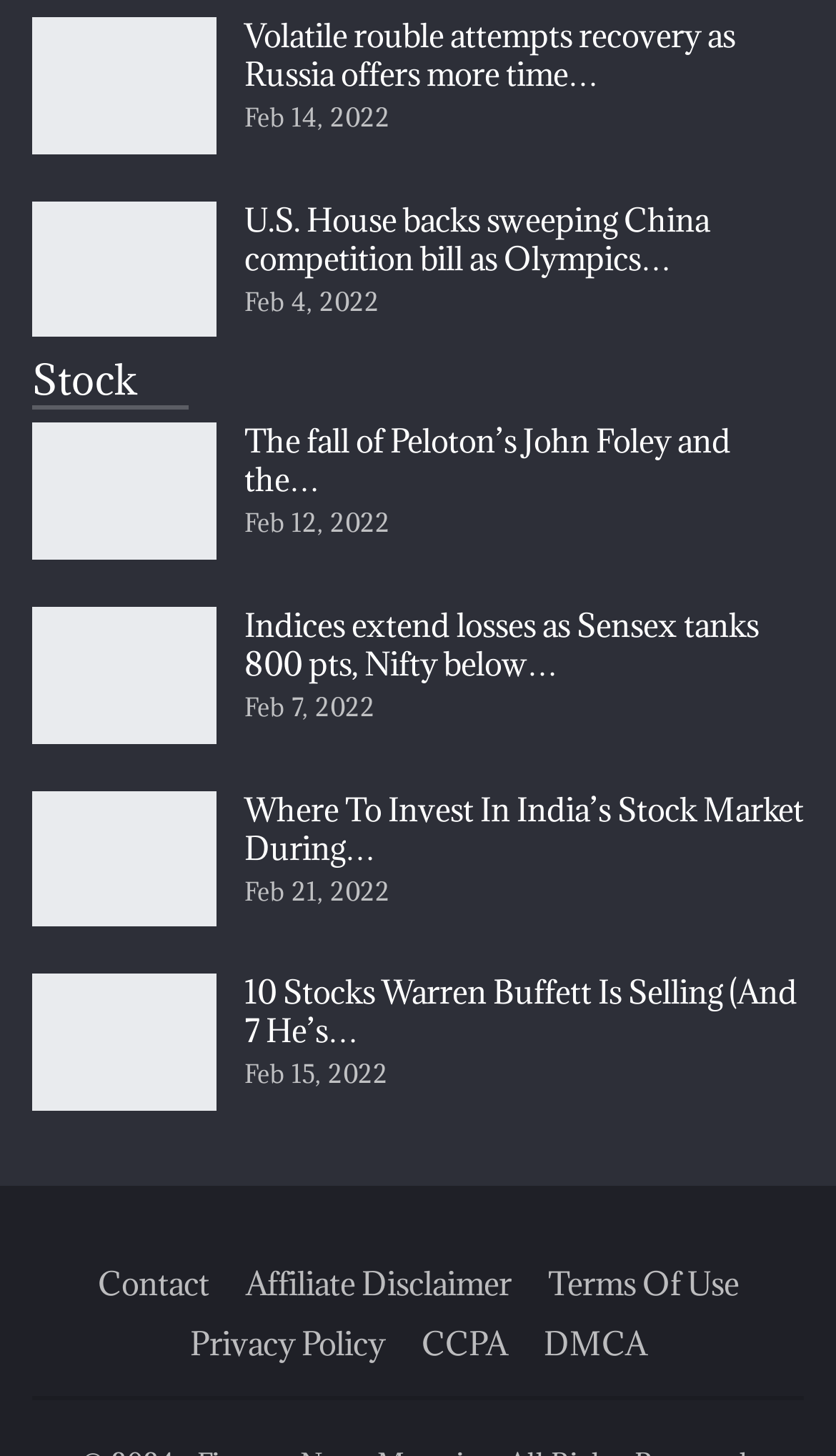Indicate the bounding box coordinates of the clickable region to achieve the following instruction: "view August 2009."

None